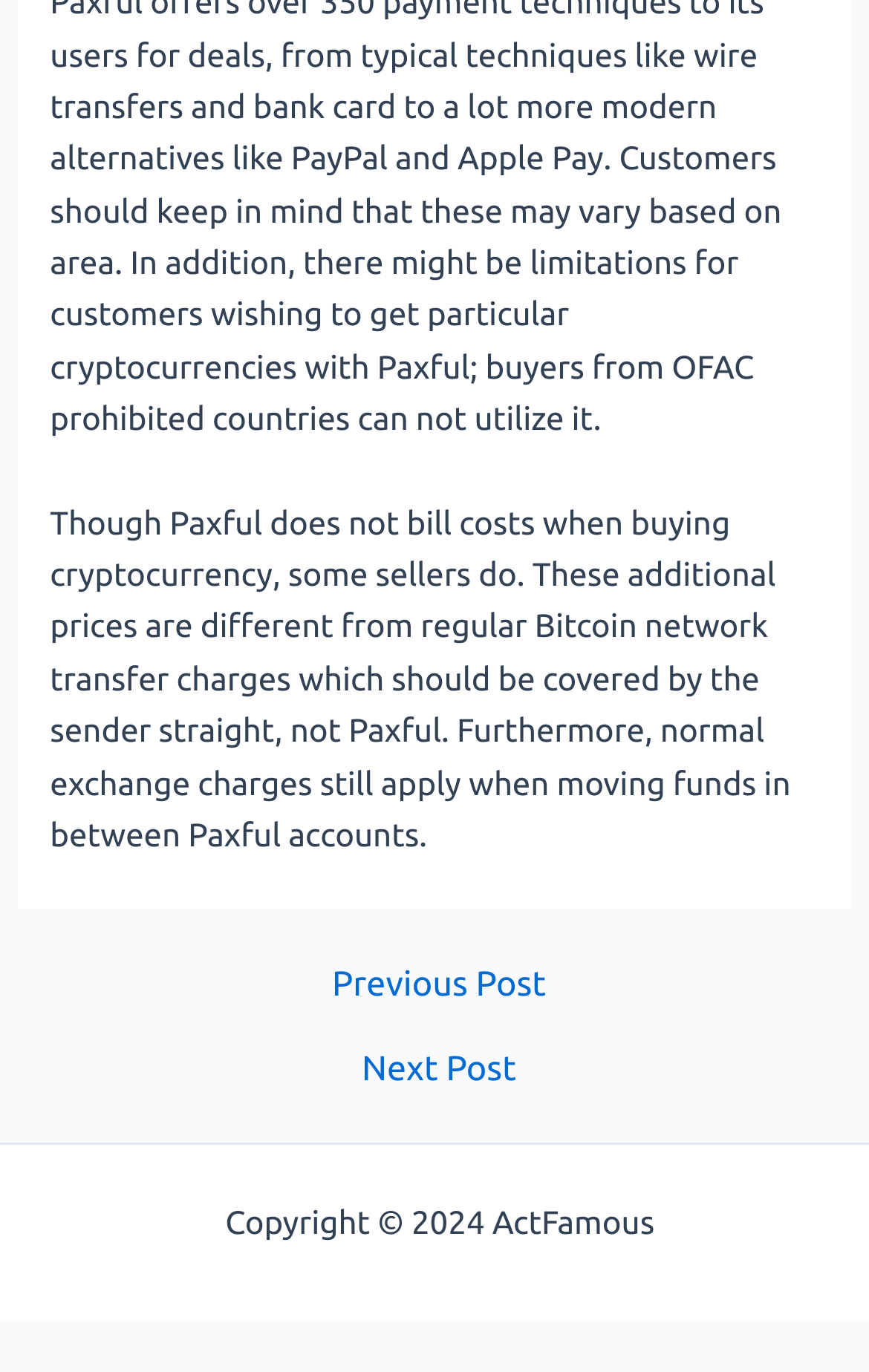What is the copyright year of the website?
Provide a one-word or short-phrase answer based on the image.

2024